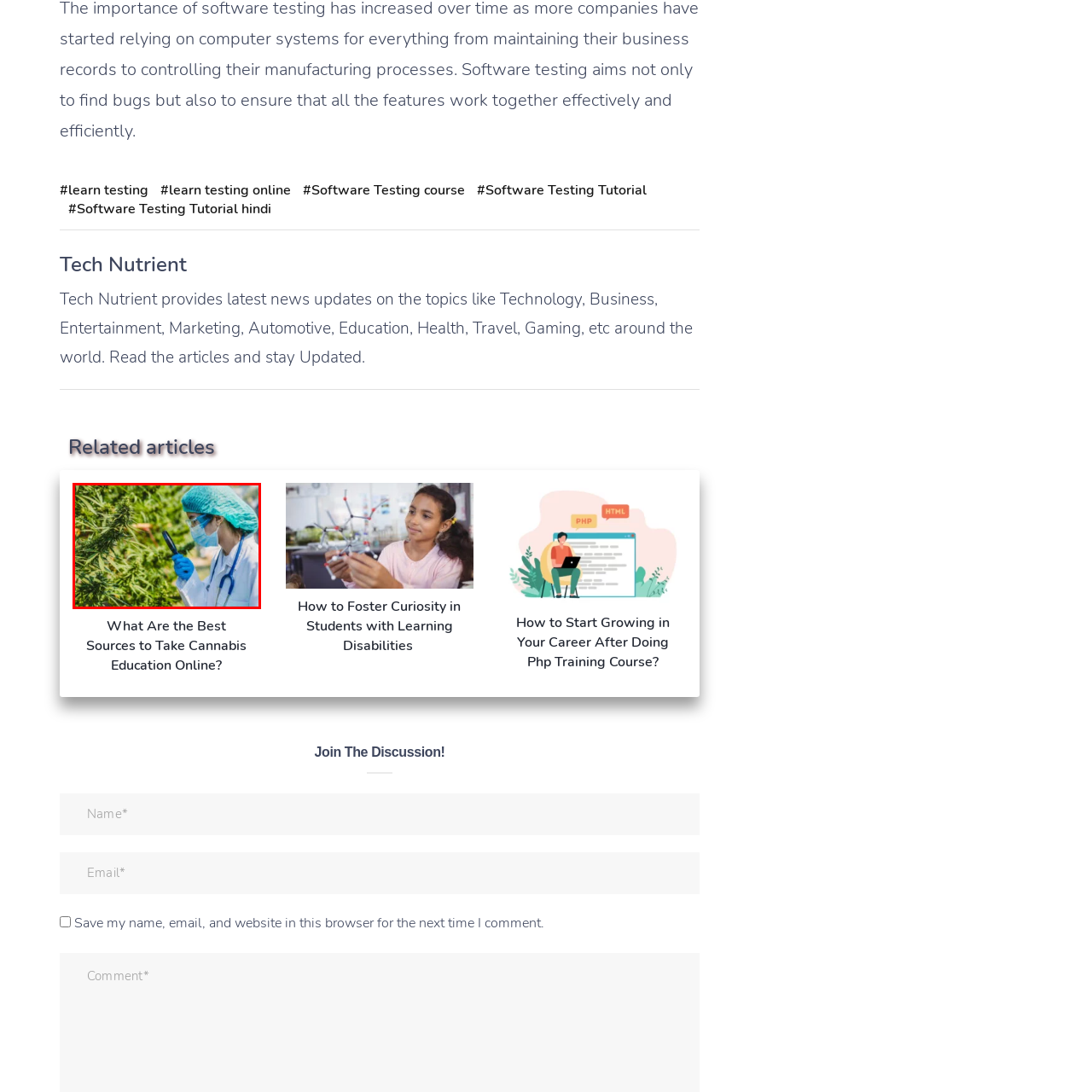What is the suggested setting of the image?
Focus on the section marked by the red bounding box and elaborate on the question as thoroughly as possible.

The lush, green background of the image suggests that the setting is an outdoor location, possibly a growing facility or garden, where the professional is applying scientific methods to optimize the growth and quality of the cannabis plants.